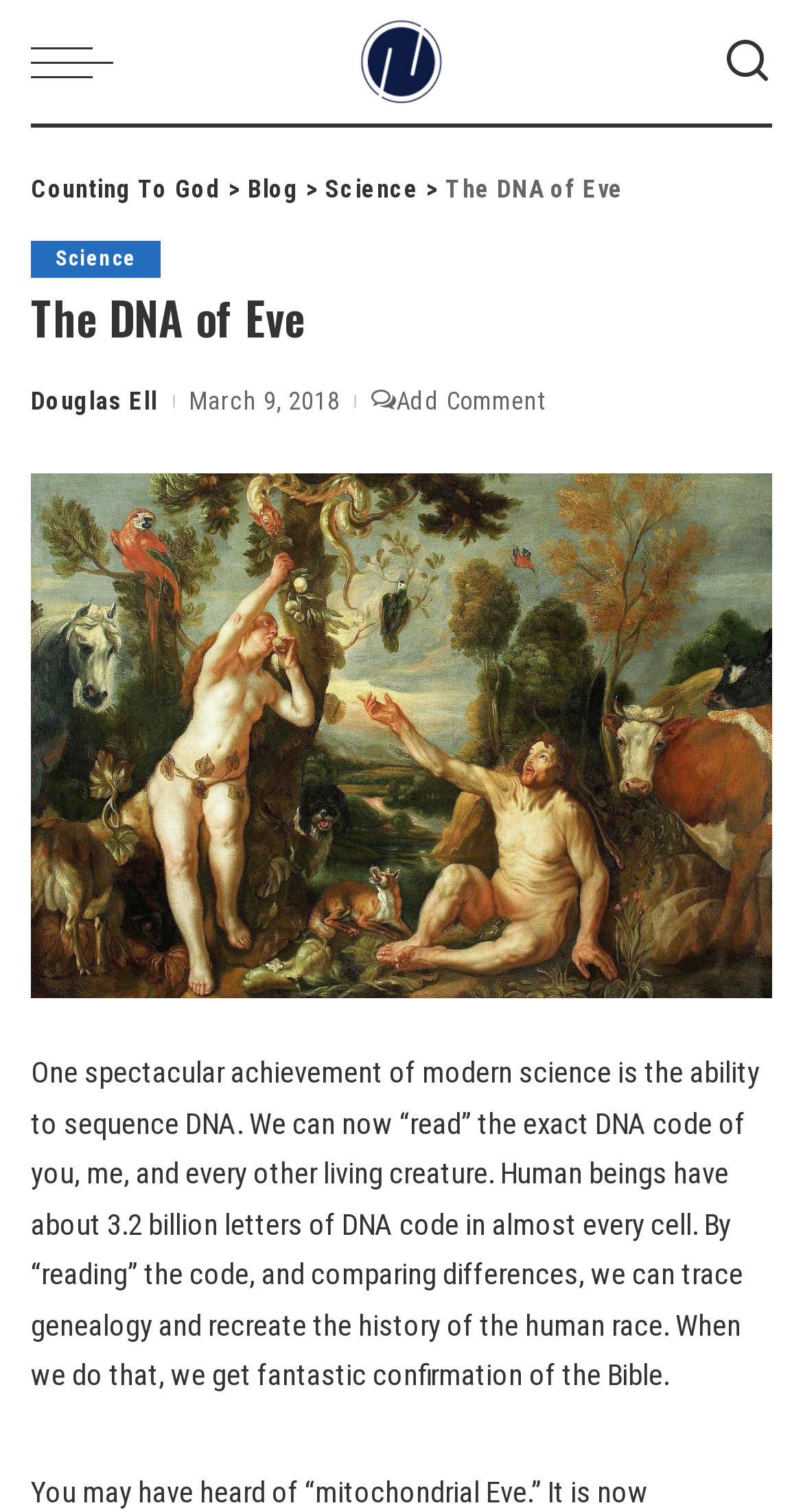Determine the bounding box coordinates for the HTML element mentioned in the following description: "Blog". The coordinates should be a list of four floats ranging from 0 to 1, represented as [left, top, right, bottom].

[0.309, 0.115, 0.373, 0.134]